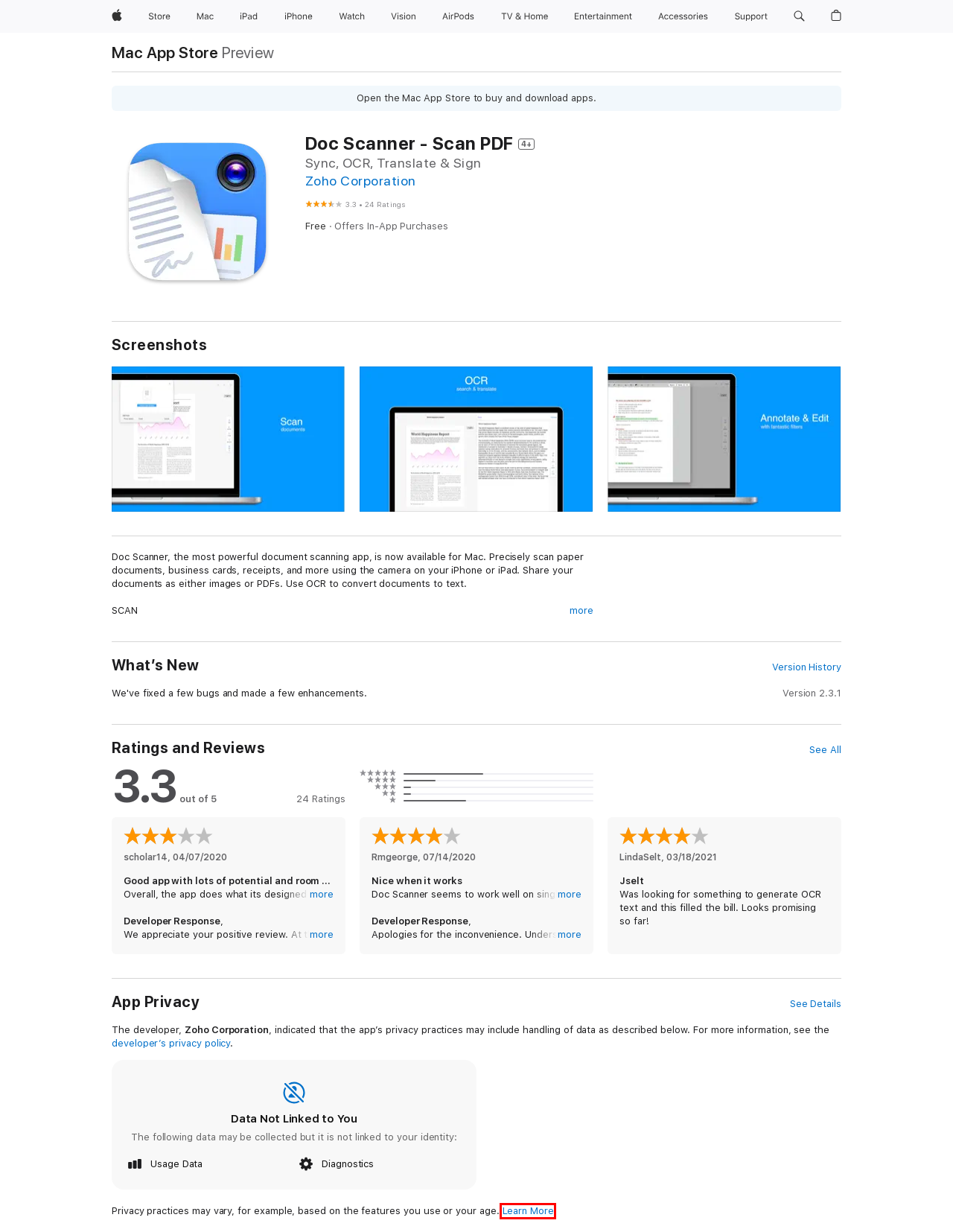With the provided screenshot showing a webpage and a red bounding box, determine which webpage description best fits the new page that appears after clicking the element inside the red box. Here are the options:
A. macOS Sonoma - Apple
B. Entertainment - Services - Apple
C. iPhone - Apple
D. ‎Learn More About App Privacy : App Store Story
E. Apple Store Online - Apple
F. Apple Accessories for Apple Watch, iPhone, iPad, Mac and Vision Pro - Apple
G. Zoho - Privacy Policy
H. iPad - Apple

D